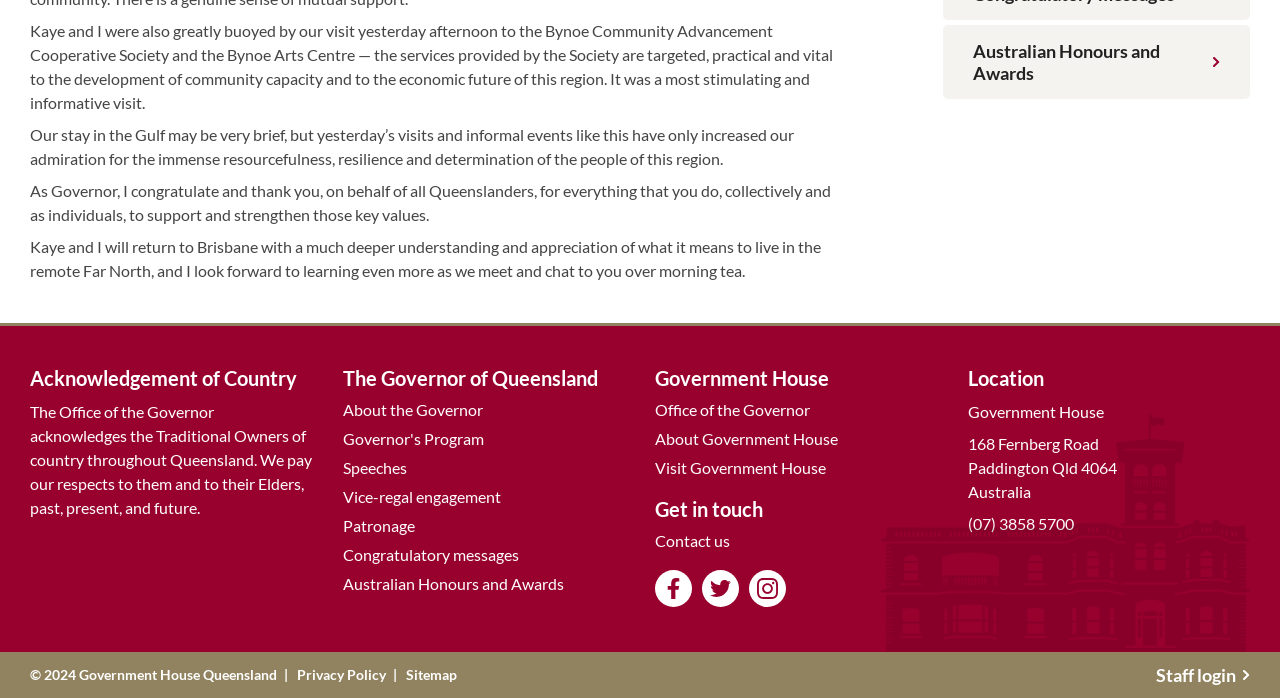Predict the bounding box for the UI component with the following description: "(07) 3858 5700".

[0.756, 0.733, 0.839, 0.768]